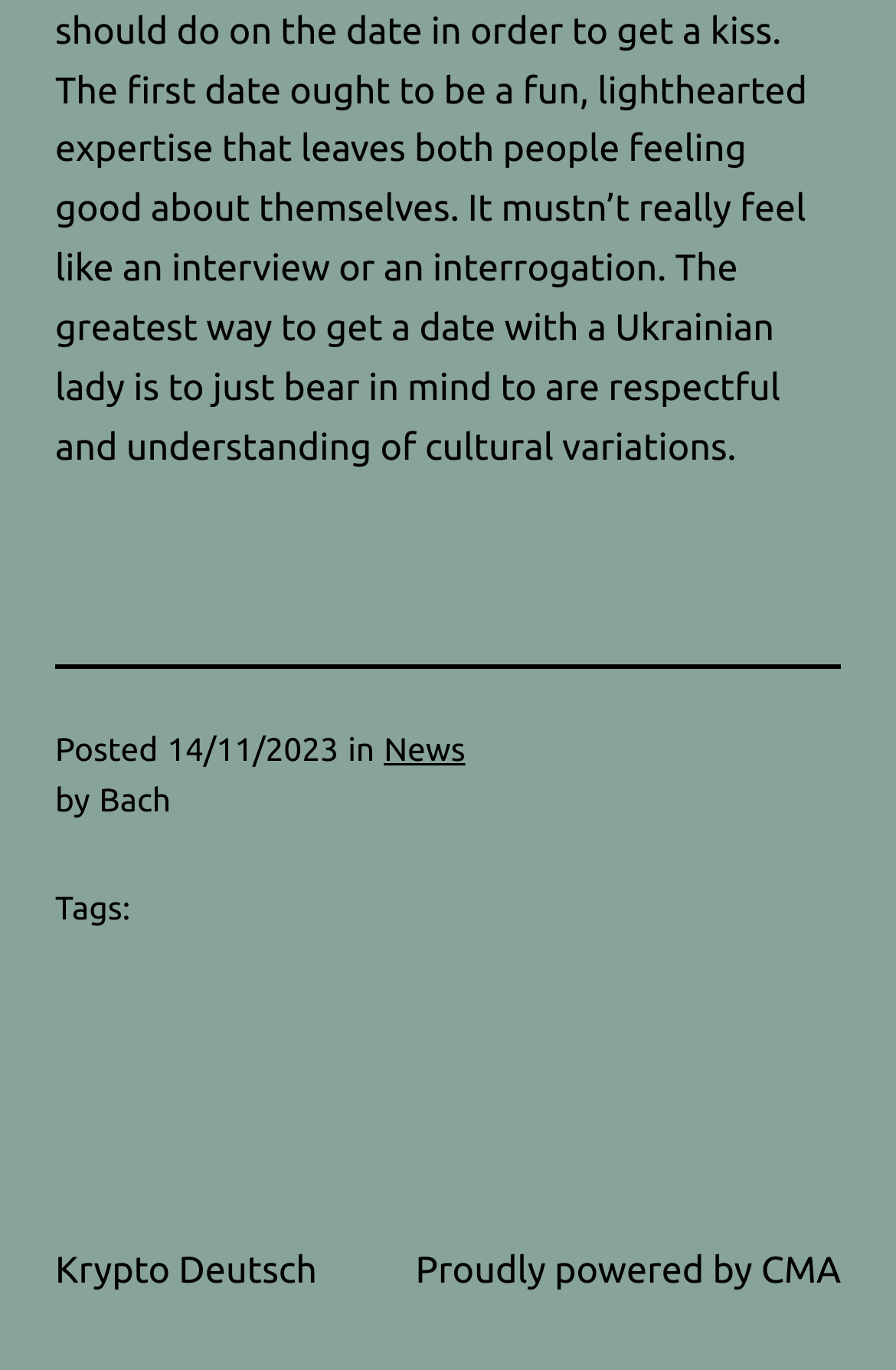What category is the article in?
Based on the screenshot, respond with a single word or phrase.

News